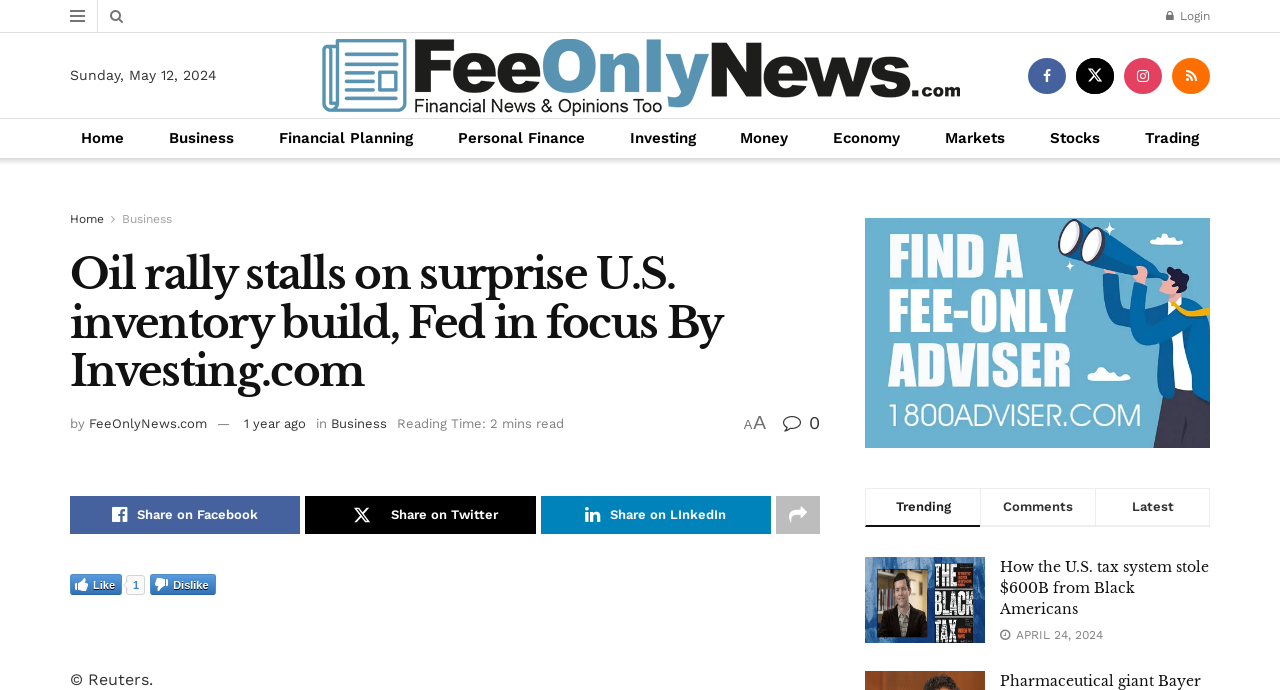Answer the following in one word or a short phrase: 
How many minutes does it take to read the article?

2